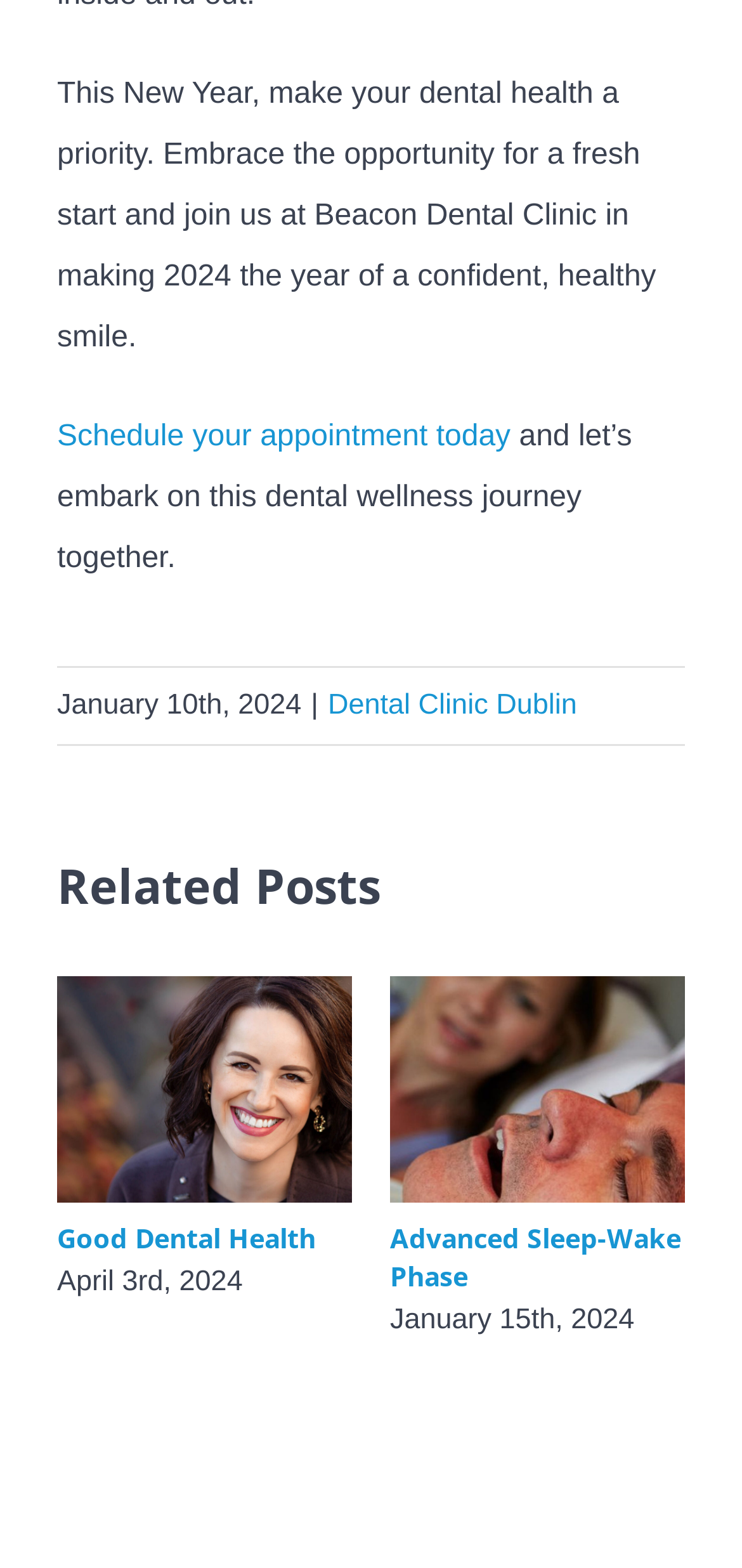Analyze the image and provide a detailed answer to the question: What is the purpose of the 'Schedule your appointment today' link?

The link 'Schedule your appointment today' is placed below the heading 'This New Year, make your dental health a priority', suggesting that it is meant to encourage users to take action and book an appointment at the Beacon Dental Clinic.